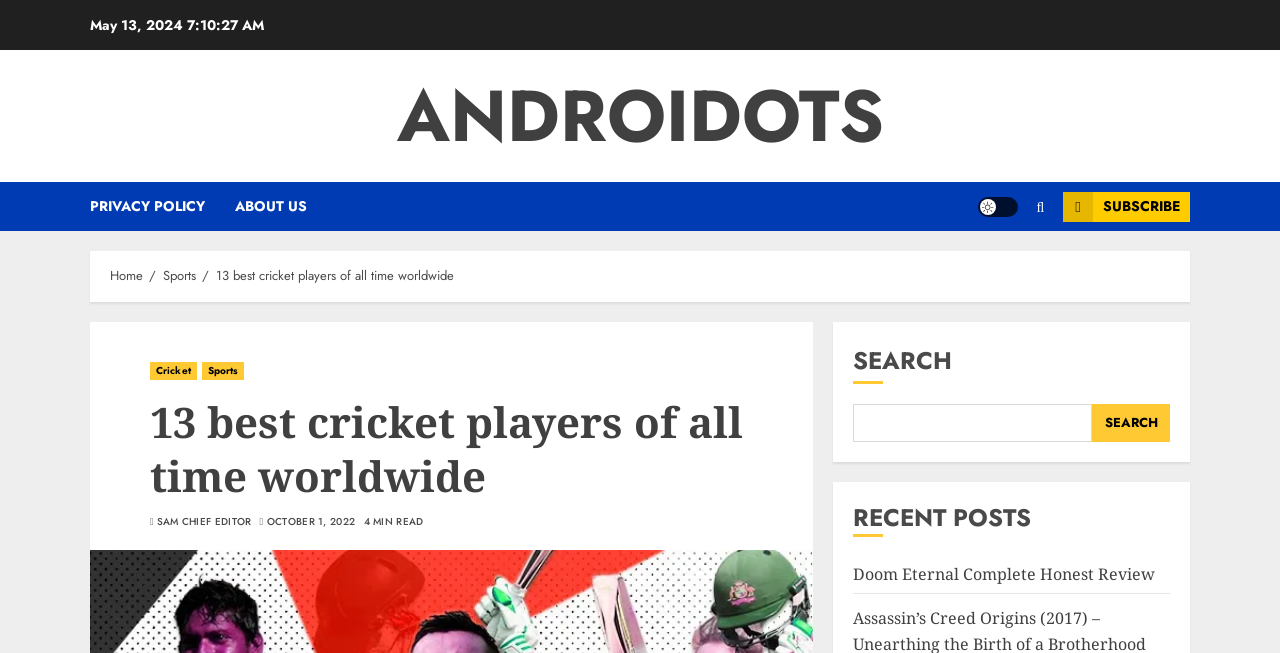Identify the bounding box coordinates for the element you need to click to achieve the following task: "toggle Light/Dark mode". The coordinates must be four float values ranging from 0 to 1, formatted as [left, top, right, bottom].

[0.764, 0.301, 0.795, 0.332]